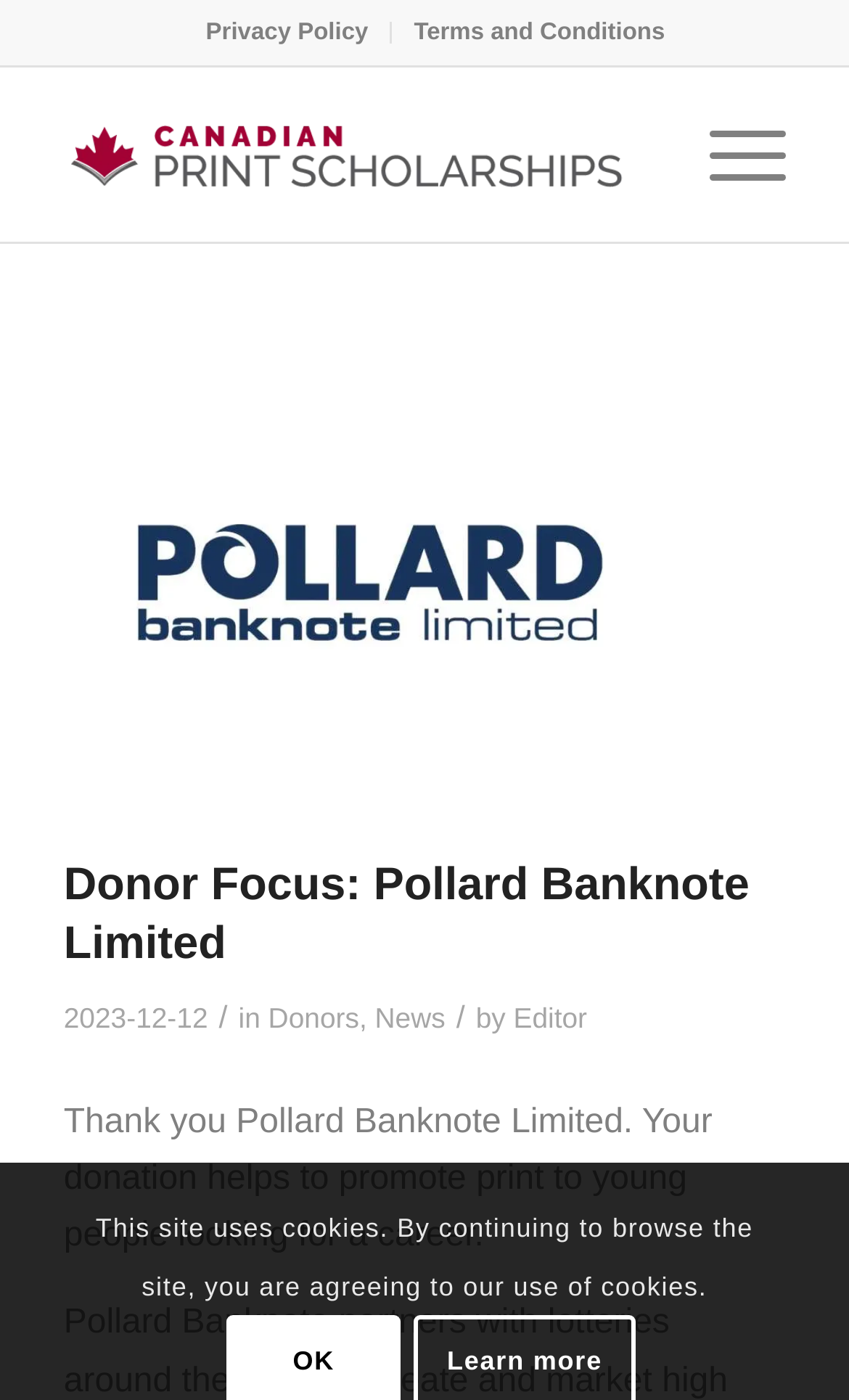What is the purpose of the donation?
Answer the question with a single word or phrase by looking at the picture.

to promote print to young people